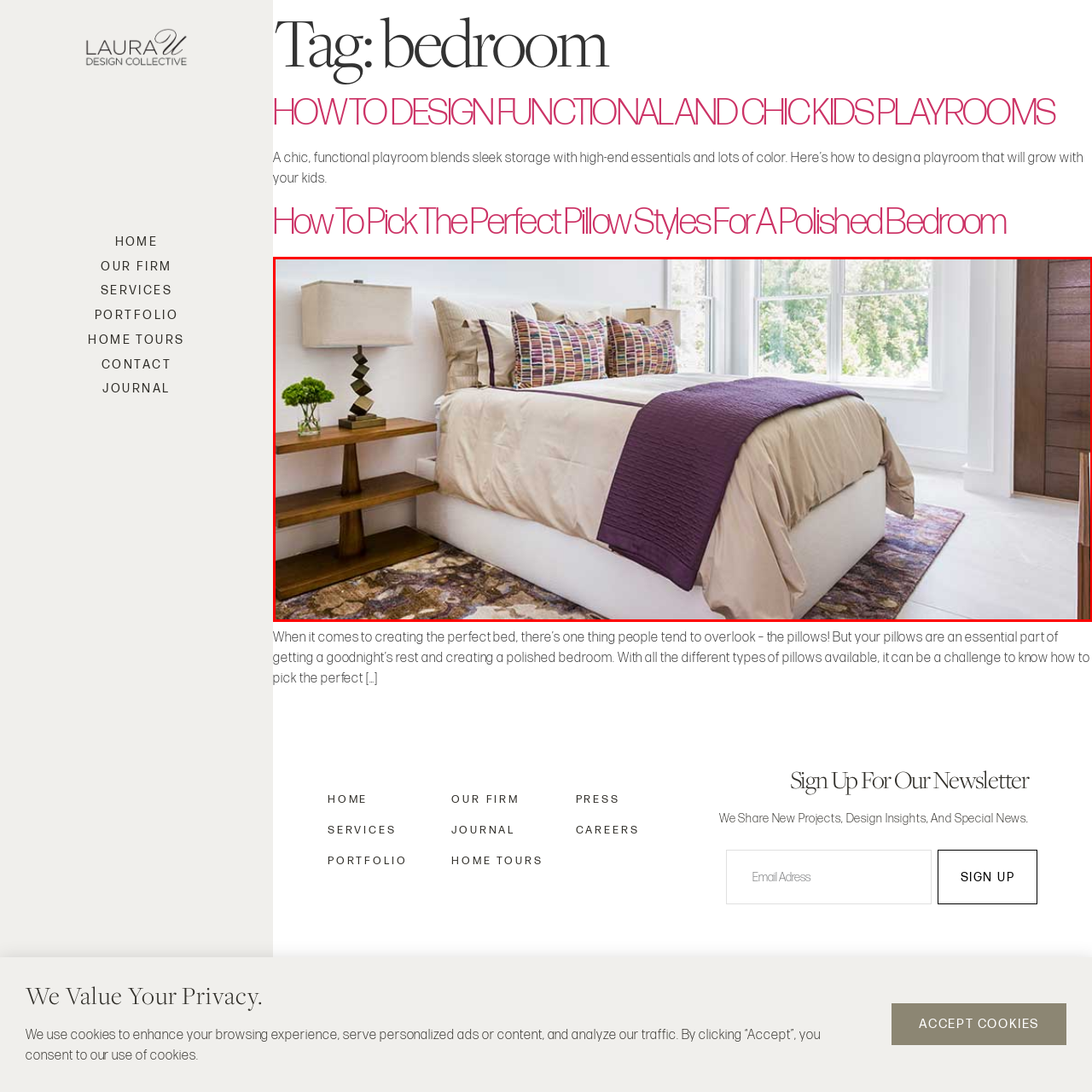Inspect the picture enclosed by the red border, What is the purpose of this bedroom? Provide your answer as a single word or phrase.

relaxation and rejuvenation